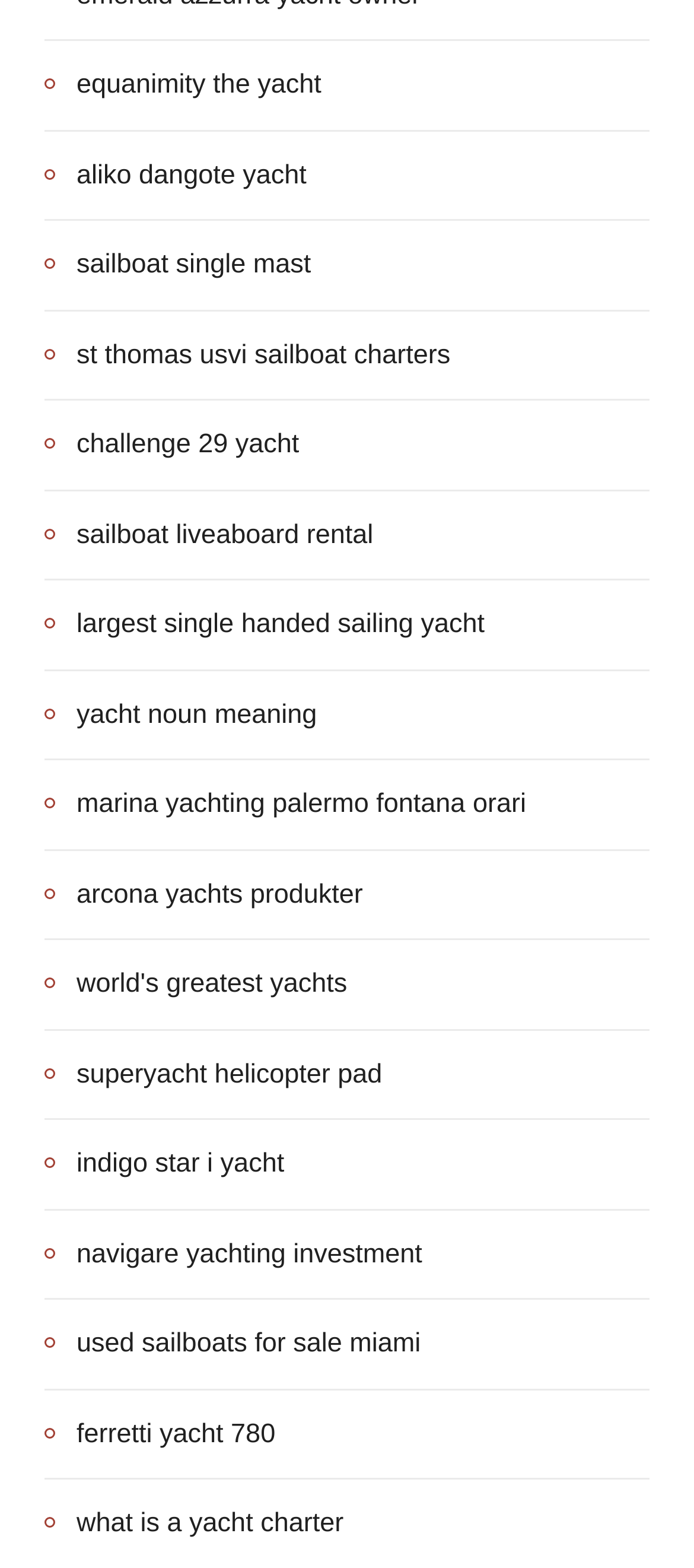Please identify the bounding box coordinates of the area I need to click to accomplish the following instruction: "explore sailboat single mast".

[0.064, 0.155, 0.448, 0.184]